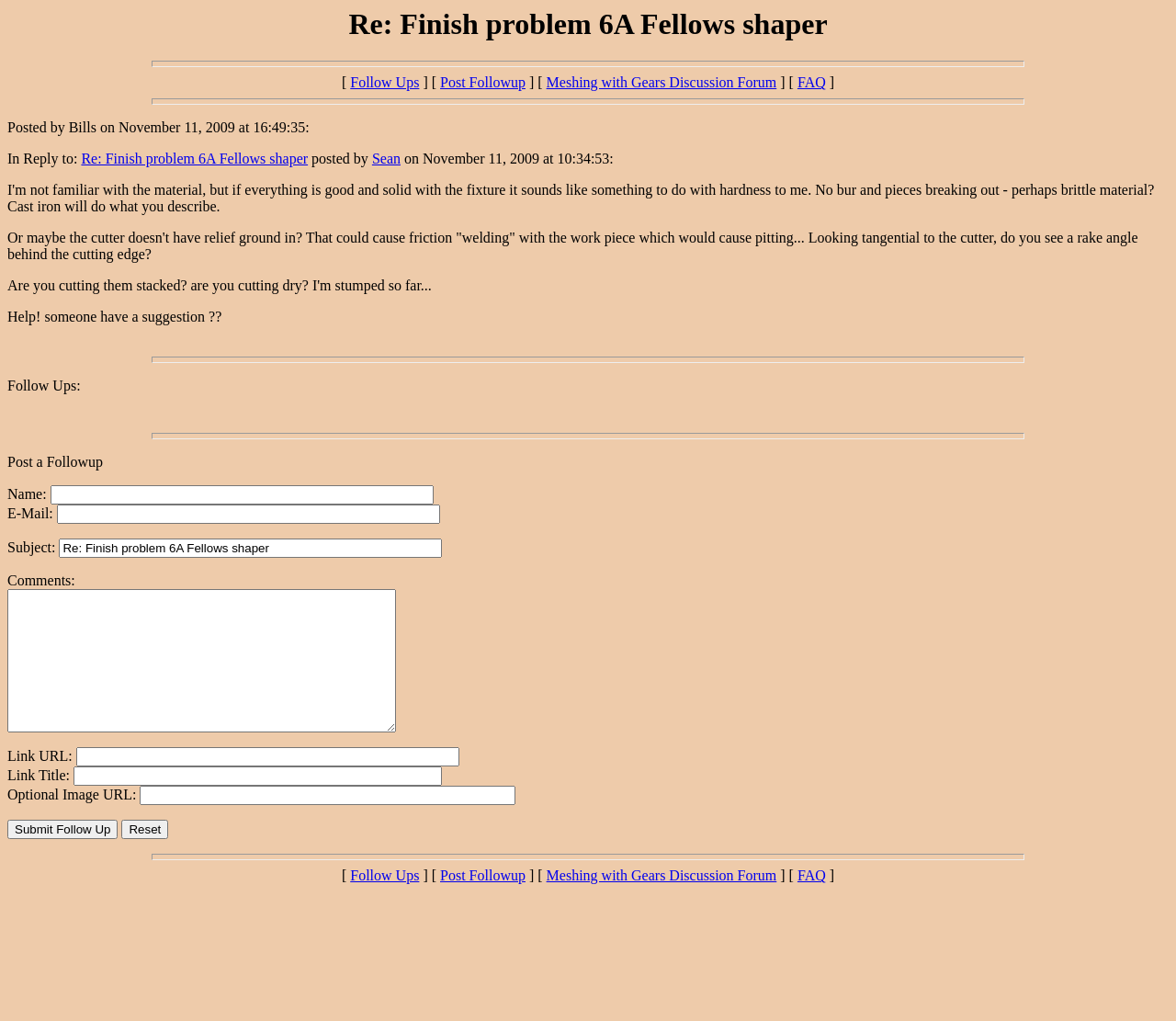Identify the bounding box coordinates necessary to click and complete the given instruction: "Enter your comments in the text box".

[0.006, 0.577, 0.337, 0.718]